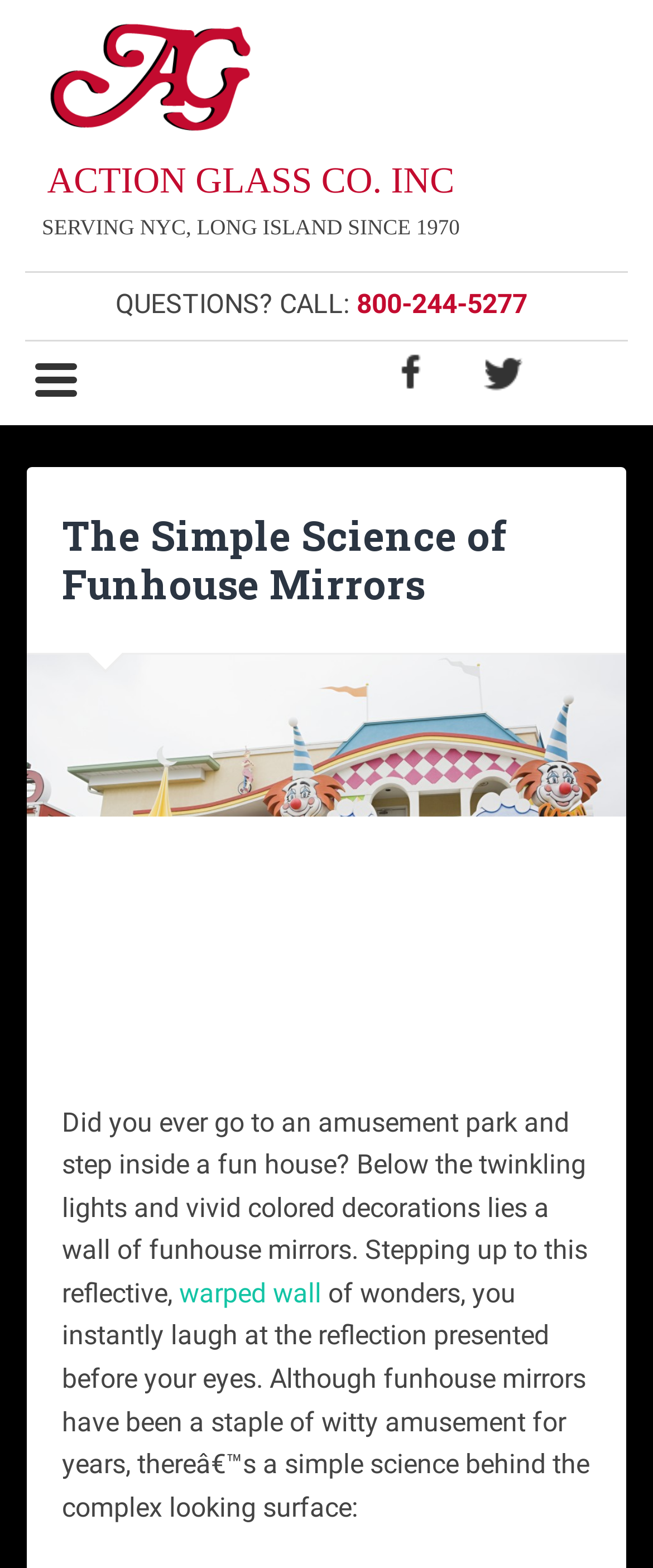Generate a detailed explanation of the webpage's features and information.

The webpage is about the simple science of funhouse mirrors. At the top left, there is an image of Action Glass Co. Inc. with a logo. Below it, there are social media links to Facebook and Twitter, each accompanied by a small icon. To the right of the logo, there is a section with a phone number, 800-244-5277, and a "QUESTIONS? CALL:" label.

The main content of the webpage starts with a heading, "The Simple Science of Funhouse Mirrors", which is centered at the top. Below the heading, there is a large image that spans almost the entire width of the page, with a caption "AG - August 10, 2017".

The main article begins below the image, with a paragraph of text that describes the experience of visiting a fun house with twinkling lights and vivid colored decorations. The text continues to explain the science behind funhouse mirrors, with a link to "warped wall" in the middle of the paragraph. The article concludes with a second paragraph that delves deeper into the simple science behind the complex-looking surface of funhouse mirrors.